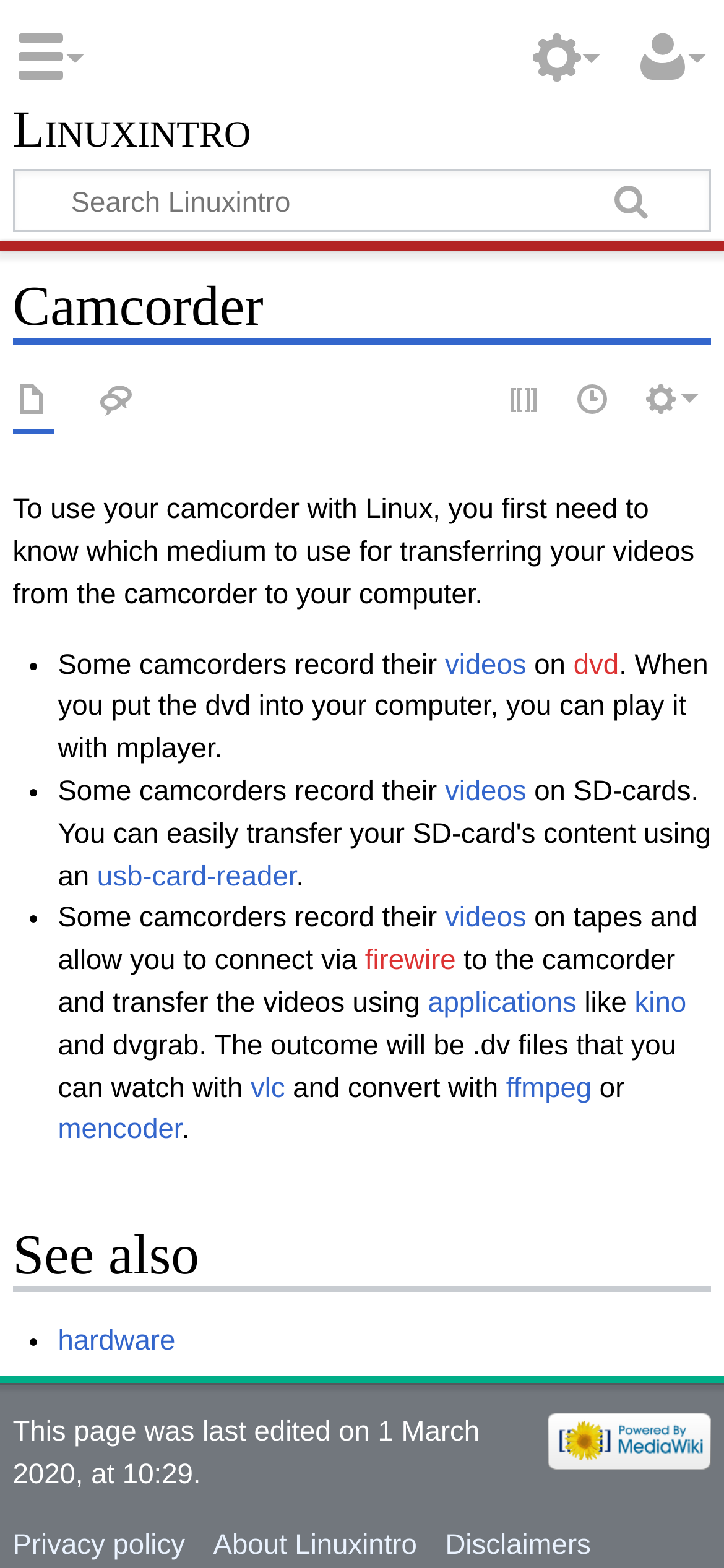How many types of mediums are mentioned for transferring videos from camcorder to computer?
Answer with a single word or phrase, using the screenshot for reference.

Three